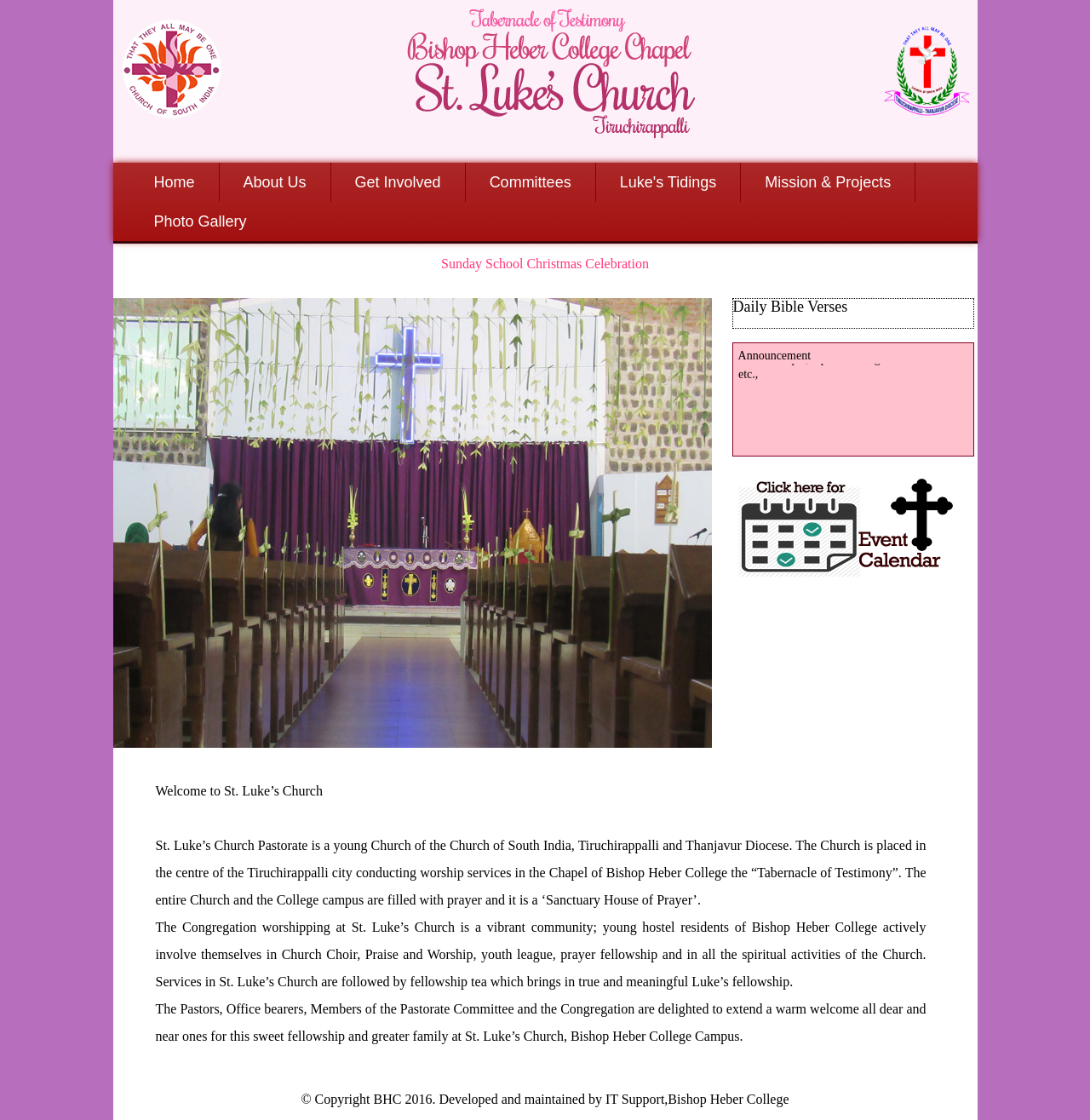Analyze and describe the webpage in a detailed narrative.

The webpage is about St Luke's Church, Trichirapalli. At the top, there is a banner image spanning almost the entire width of the page. Below the banner, there is a navigation menu with six links: Home, About Us, Get Involved, Committees, Luke's Tidings, and Mission & Projects. These links are aligned horizontally and take up about half of the page's width.

Below the navigation menu, there is a heading that reads "Sunday School Christmas Celebration" with a link to the same title. This section is followed by a large image that takes up about half of the page's width.

To the right of the image, there is a section with the title "Daily Bible Verses" and an announcement below it. Further down, there is a paragraph of text describing the Sunday School functions available in different locations.

Below this section, there is a link with an accompanying image. The image is positioned to the left of the link.

The main content of the page starts with a heading that reads "Welcome to St. Luke’s Church". This is followed by three paragraphs of text that describe the church's history, congregation, and activities. The text is divided into three sections, each with a clear topic.

At the very bottom of the page, there is a copyright notice with information about the website's development and maintenance.